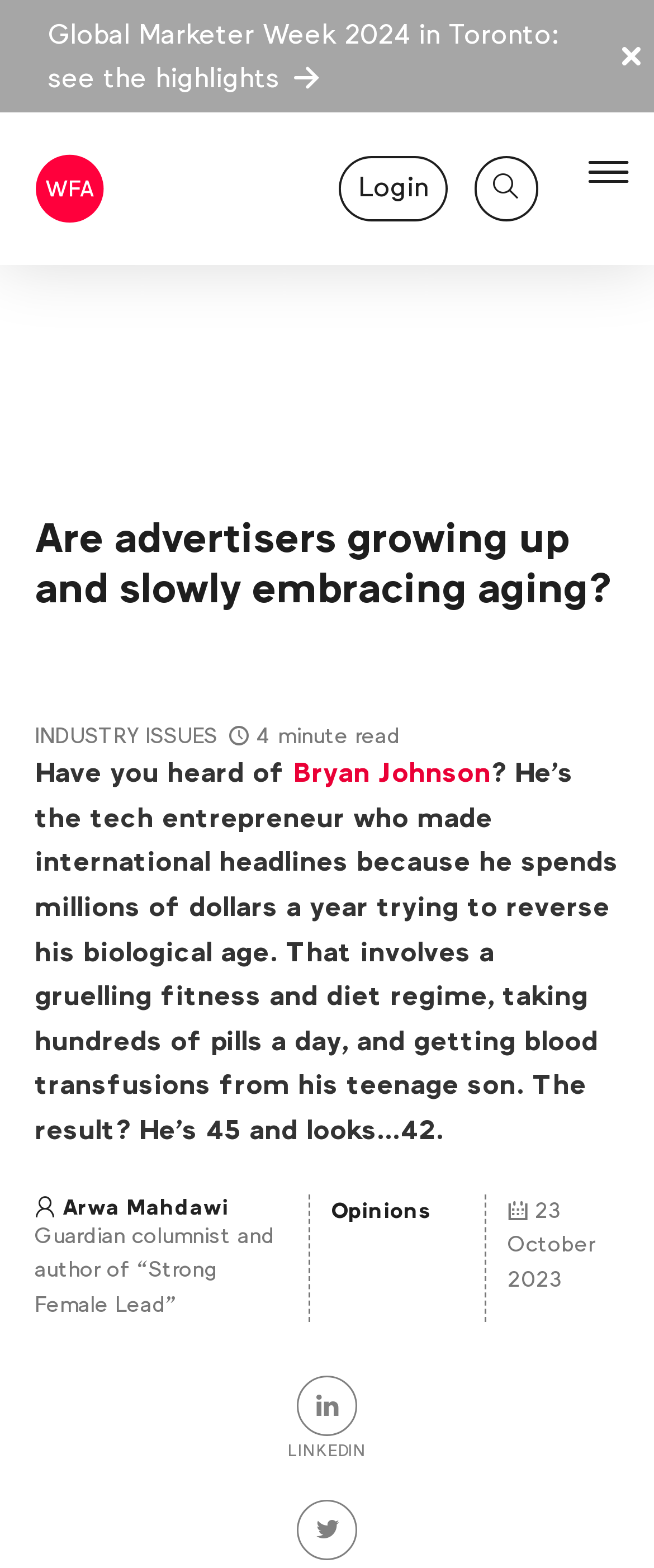Please mark the clickable region by giving the bounding box coordinates needed to complete this instruction: "Click the close button".

[0.93, 0.021, 1.0, 0.05]